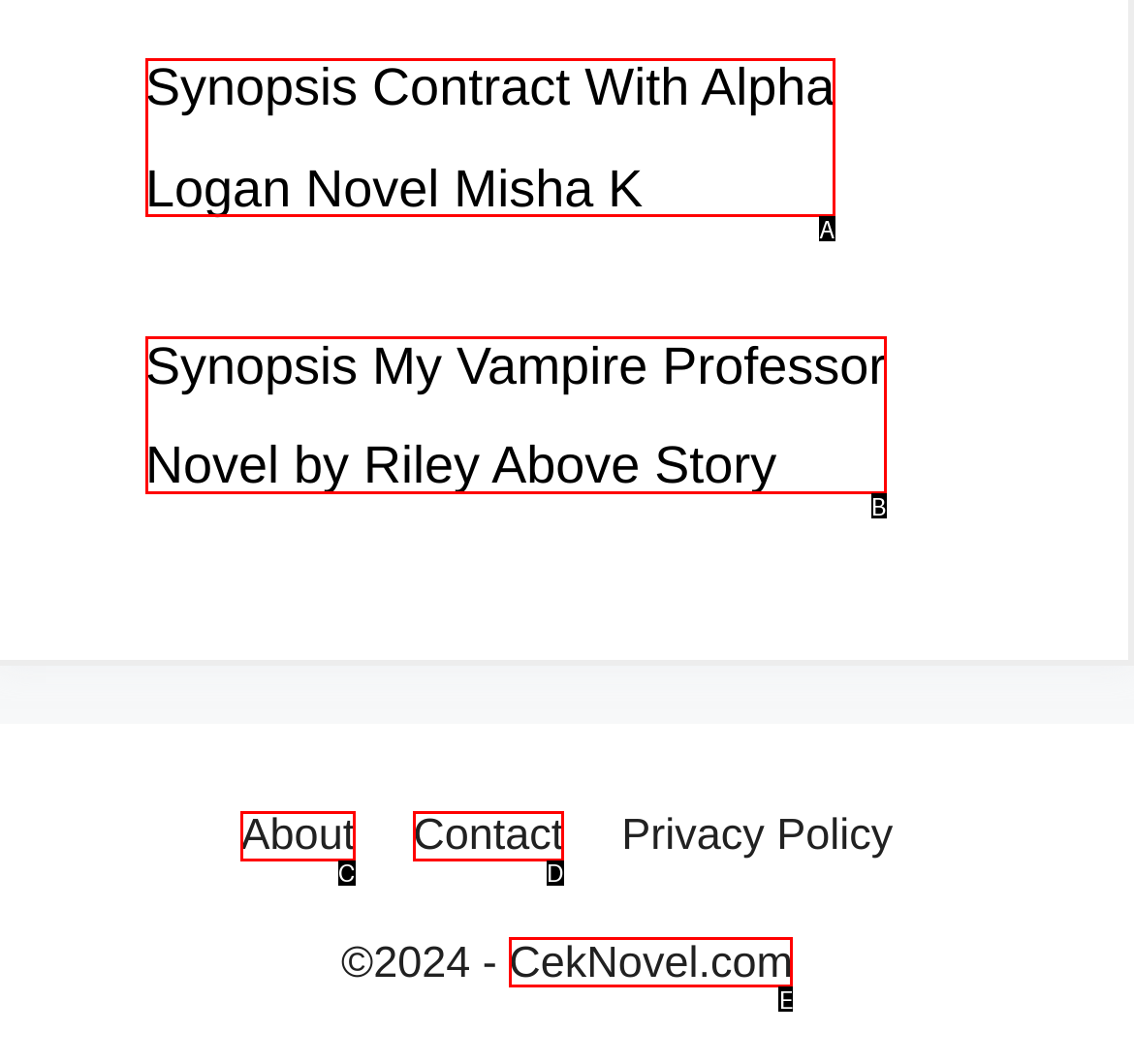Select the appropriate option that fits: Uncategorized
Reply with the letter of the correct choice.

None